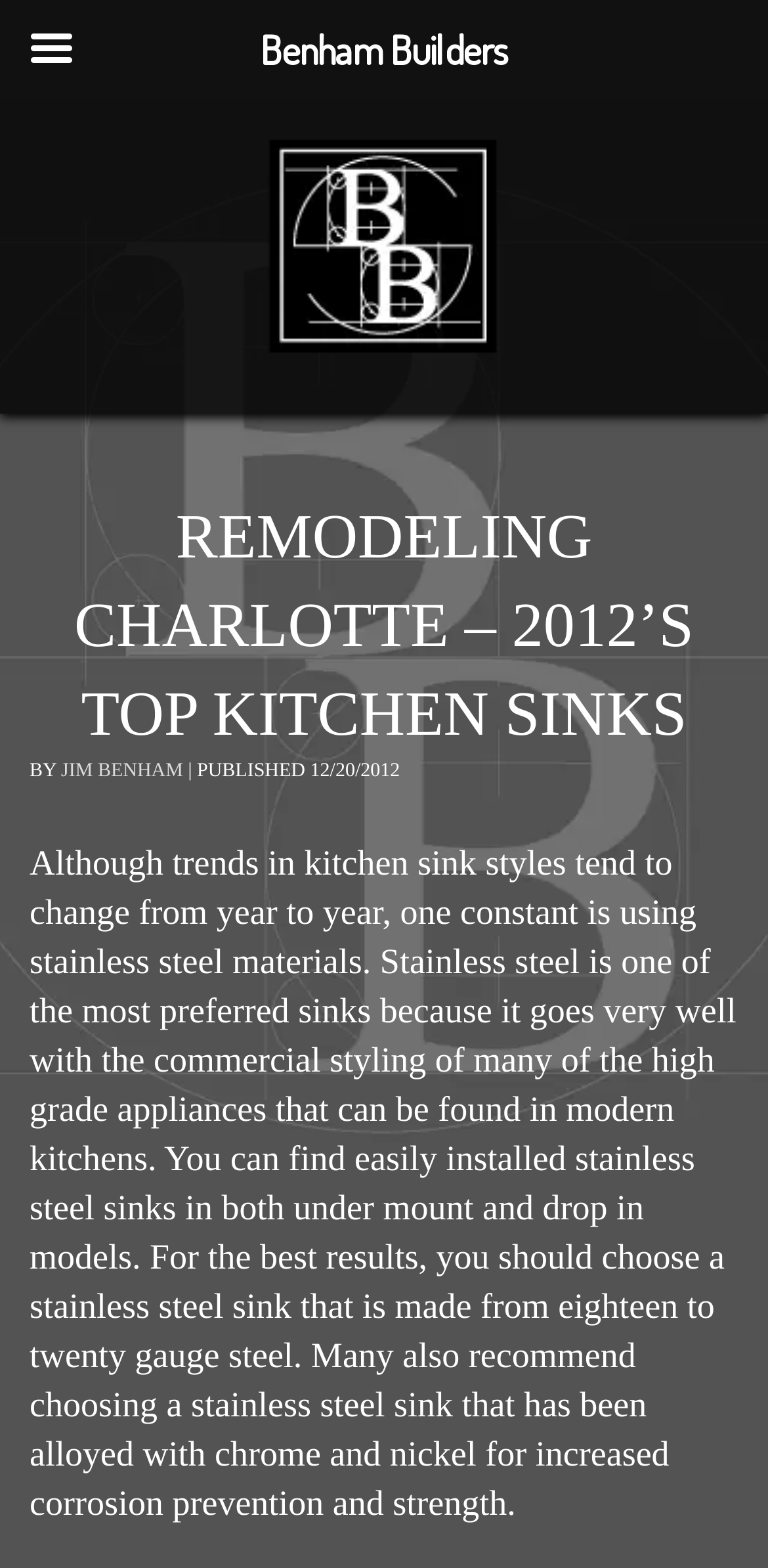What is the purpose of alloying stainless steel with chrome and nickel?
Using the picture, provide a one-word or short phrase answer.

Corrosion prevention and strength